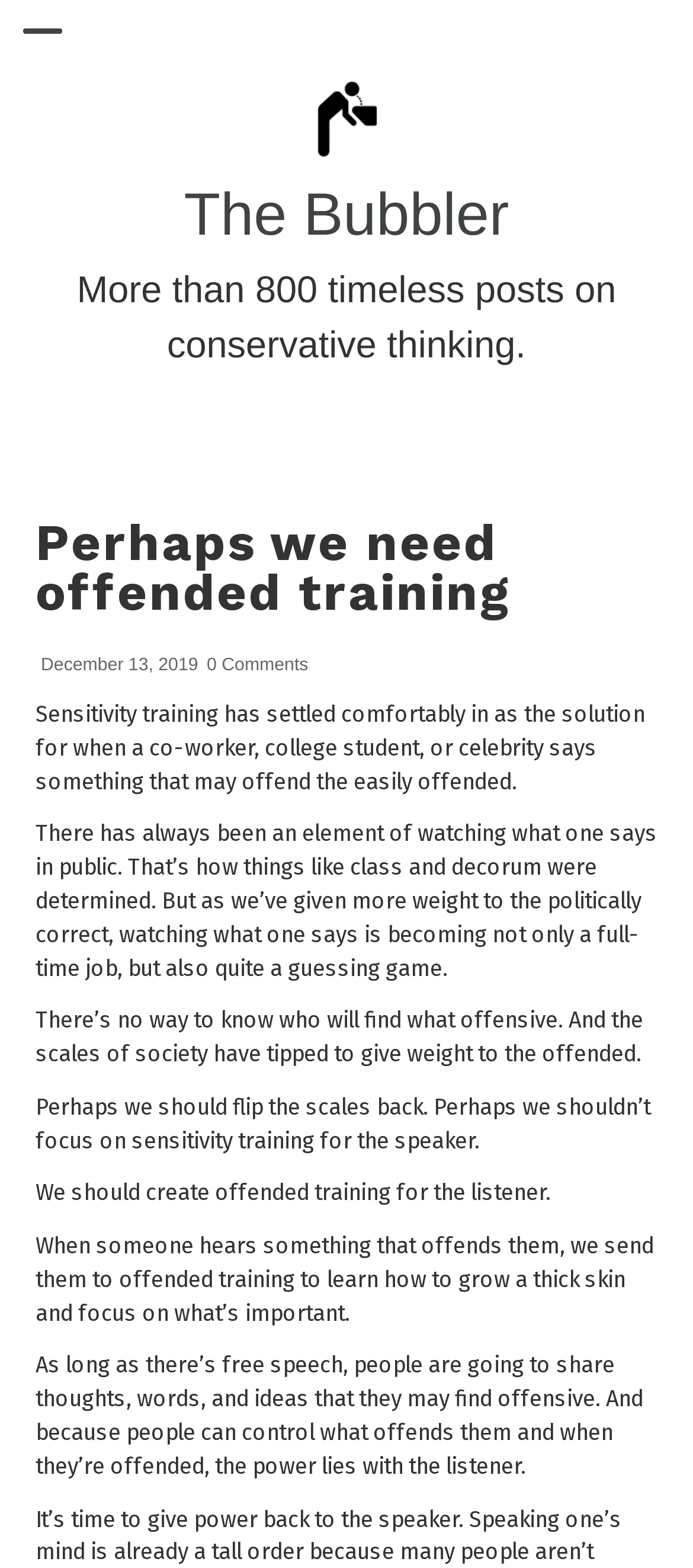What is the main topic of the article?
Provide an in-depth and detailed answer to the question.

The main topic of the article is sensitivity training, which is discussed in the context of how it has become a solution for avoiding offense in public speech.